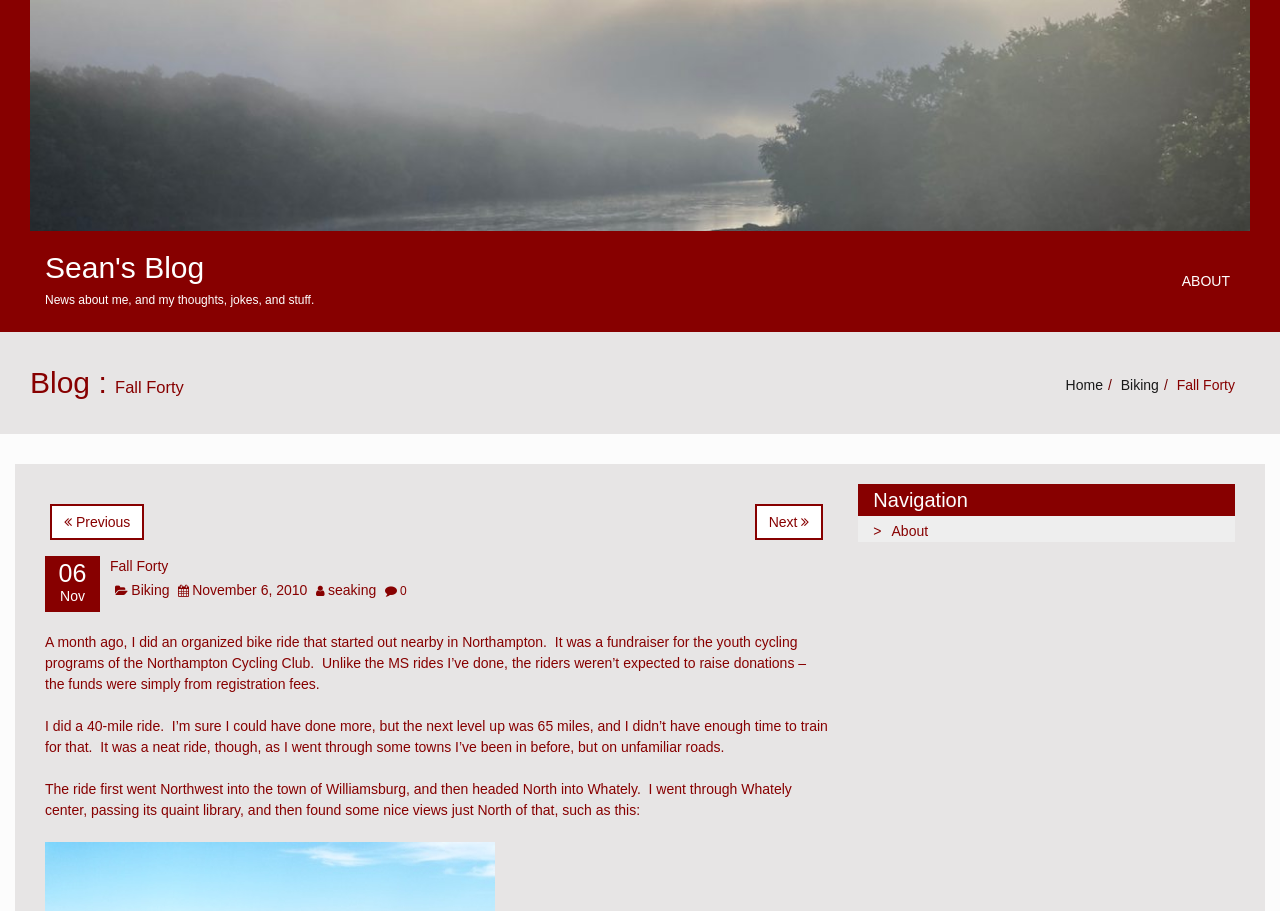What is the name of the blog?
Answer the question with a single word or phrase, referring to the image.

Sean's Blog